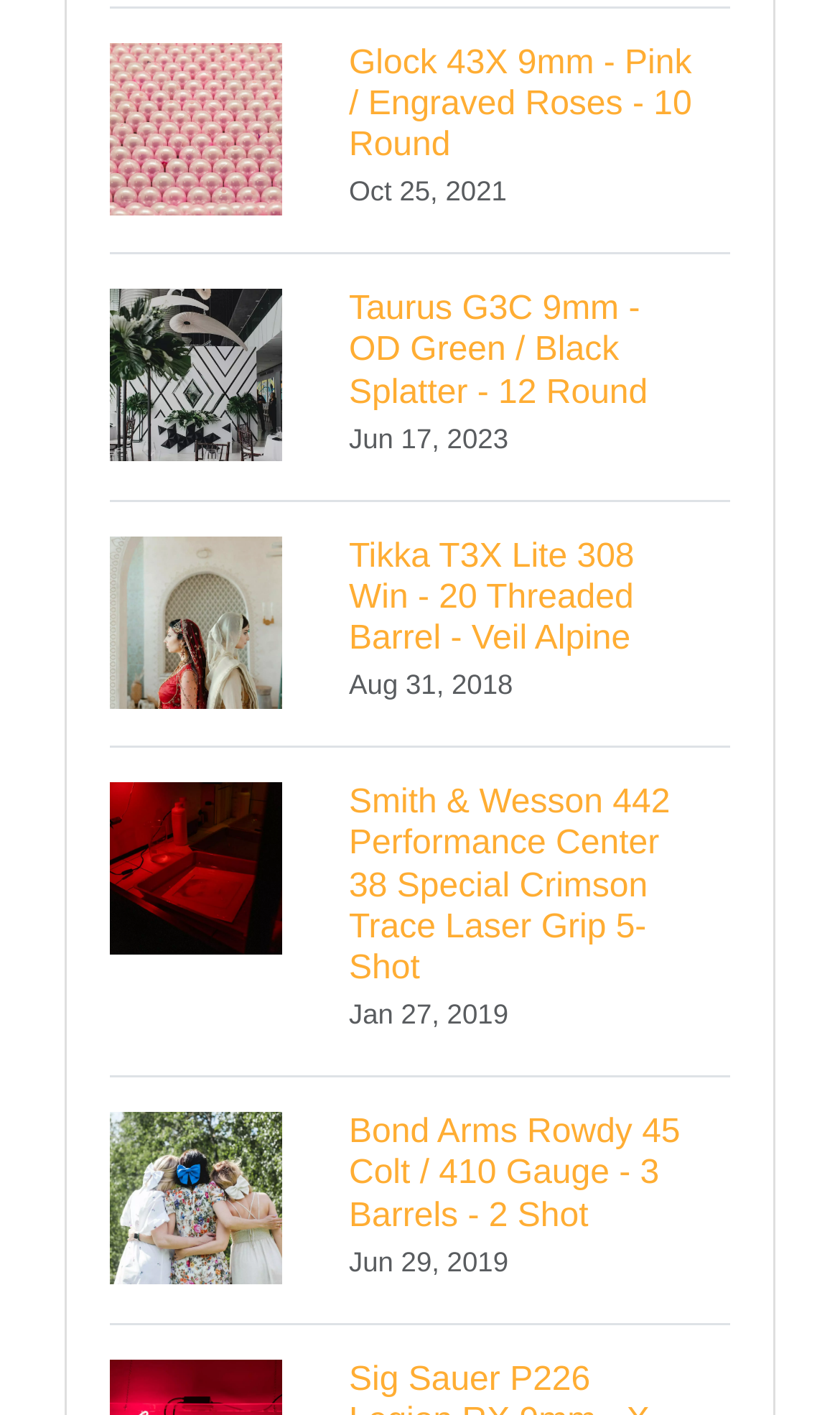Answer the question below using just one word or a short phrase: 
What is the gauge of the Bond Arms Rowdy?

410 Gauge